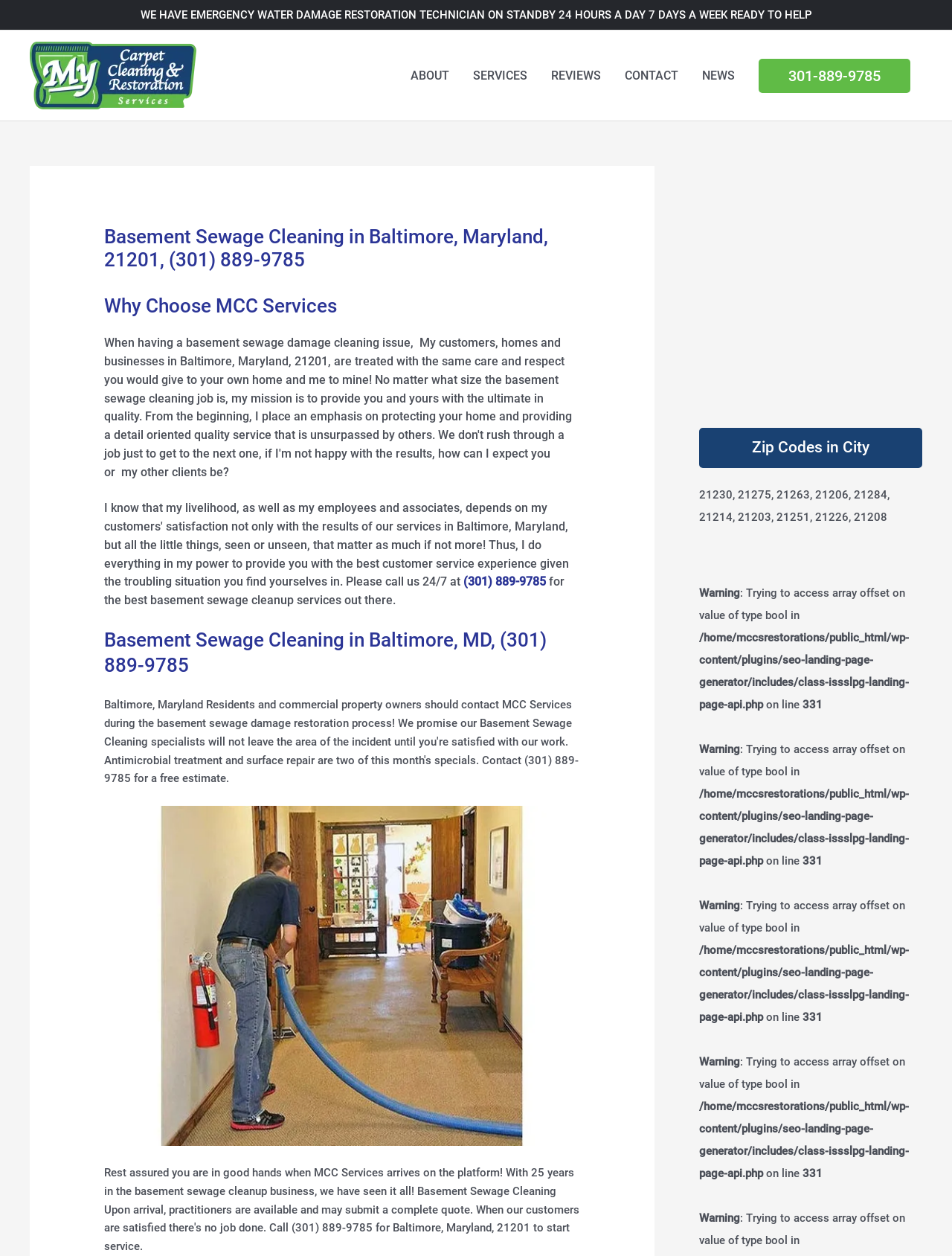Locate the bounding box coordinates of the clickable element to fulfill the following instruction: "Click the MCC Services link". Provide the coordinates as four float numbers between 0 and 1 in the format [left, top, right, bottom].

[0.031, 0.054, 0.206, 0.065]